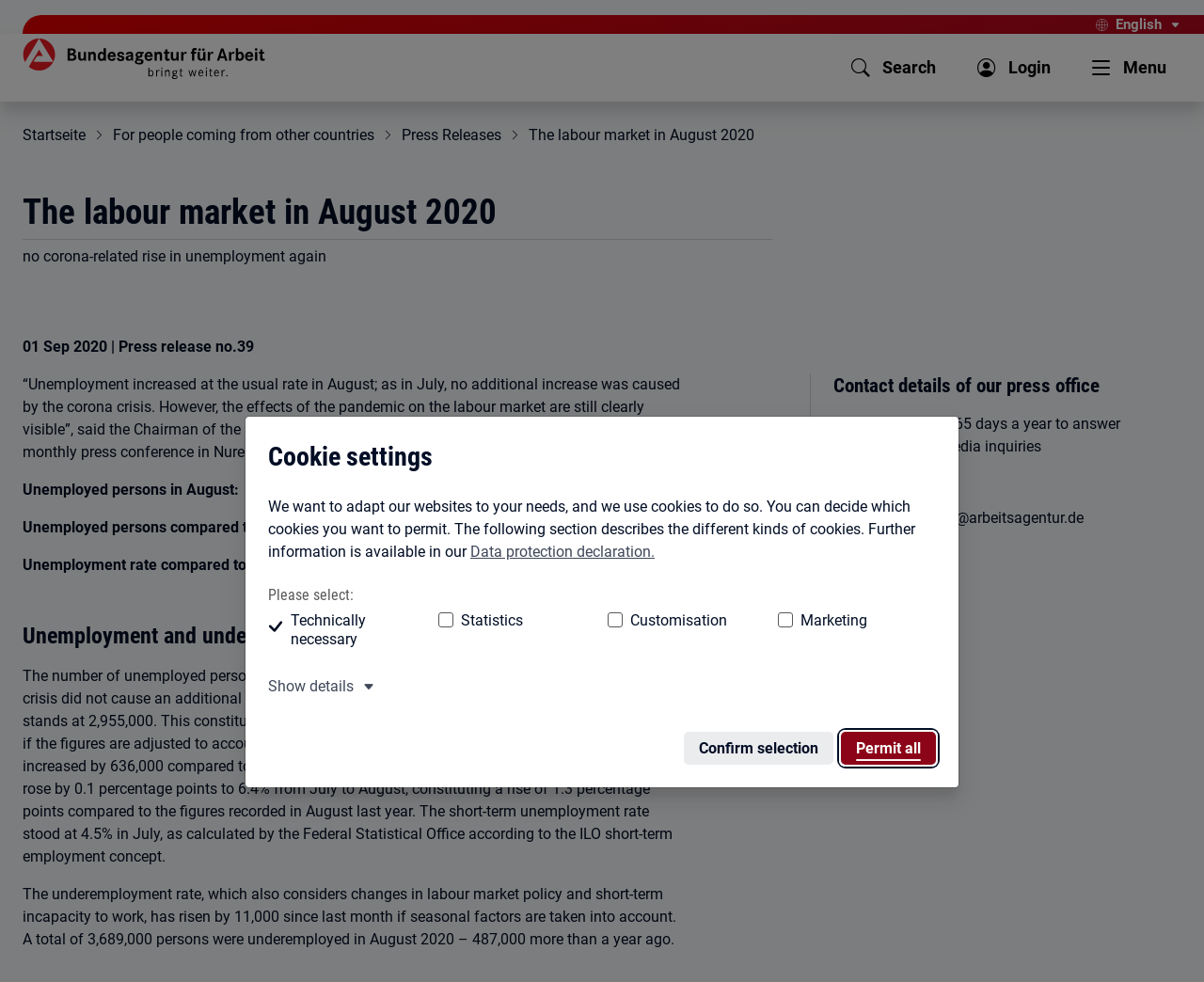Please identify the bounding box coordinates of the area I need to click to accomplish the following instruction: "Show details regarding Cookies".

[0.223, 0.687, 0.312, 0.71]